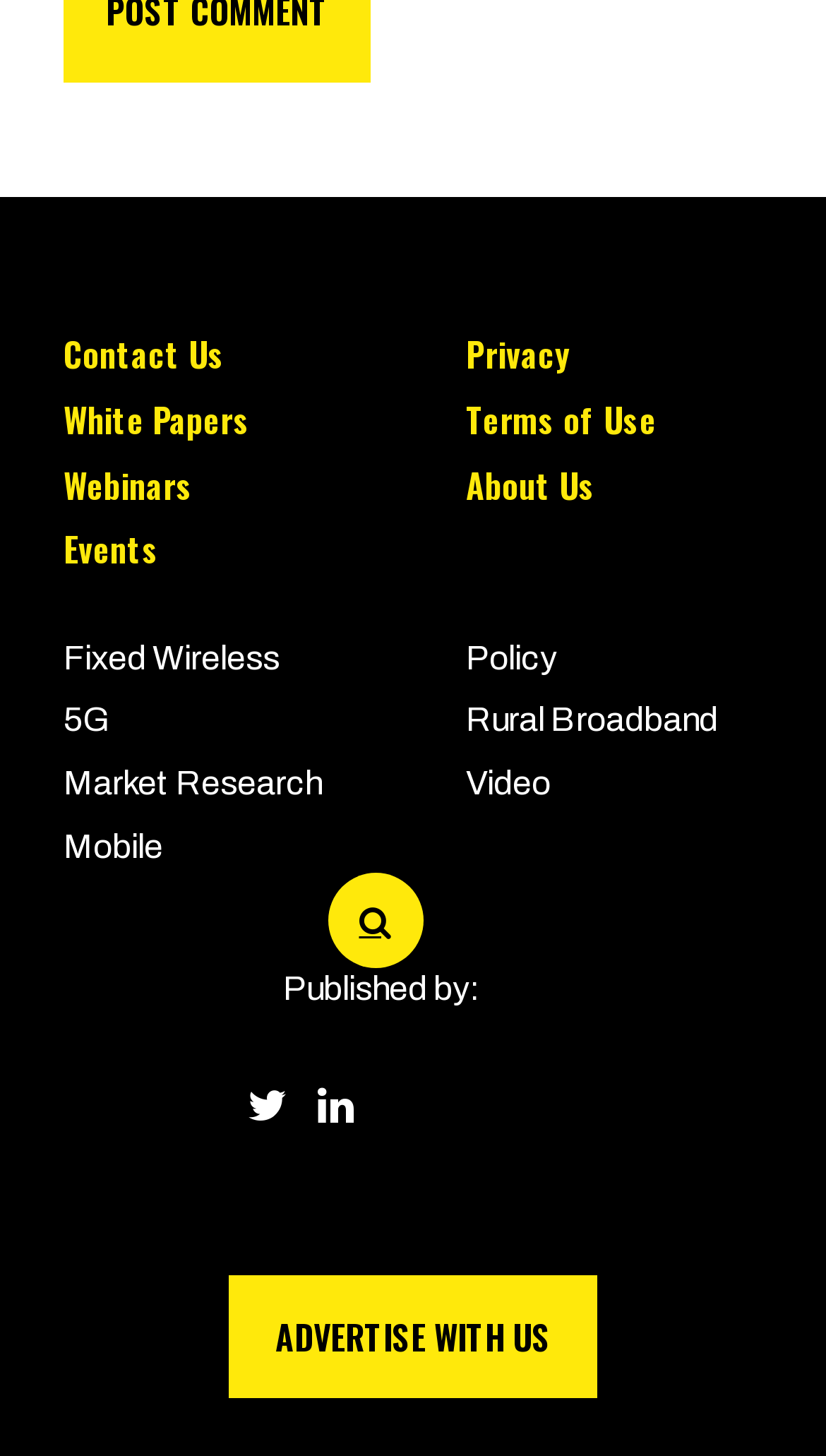Please determine the bounding box coordinates for the UI element described as: "5G".

[0.077, 0.482, 0.131, 0.507]